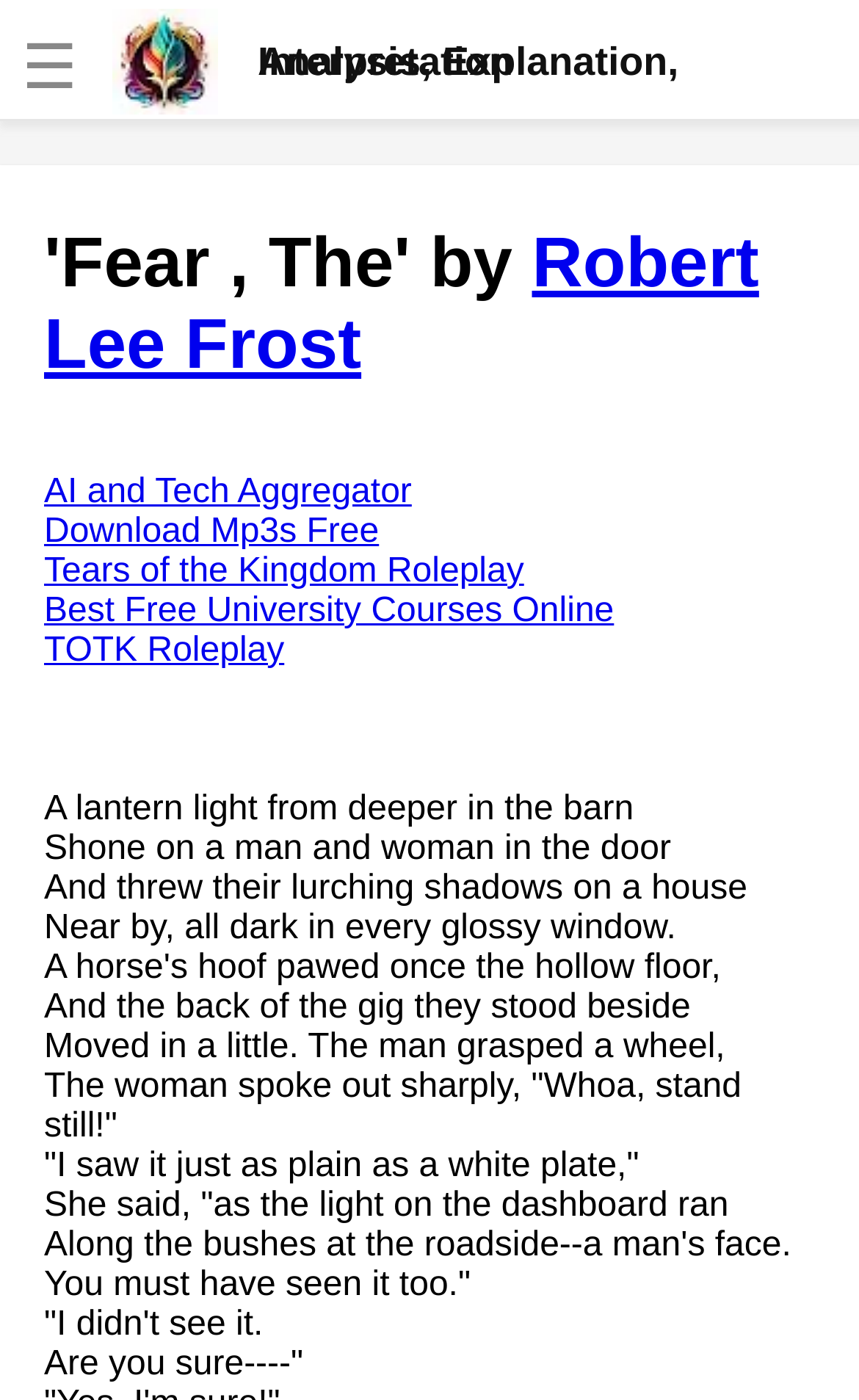Please determine the bounding box coordinates of the area that needs to be clicked to complete this task: 'Visit Privacy Policy page'. The coordinates must be four float numbers between 0 and 1, formatted as [left, top, right, bottom].

None